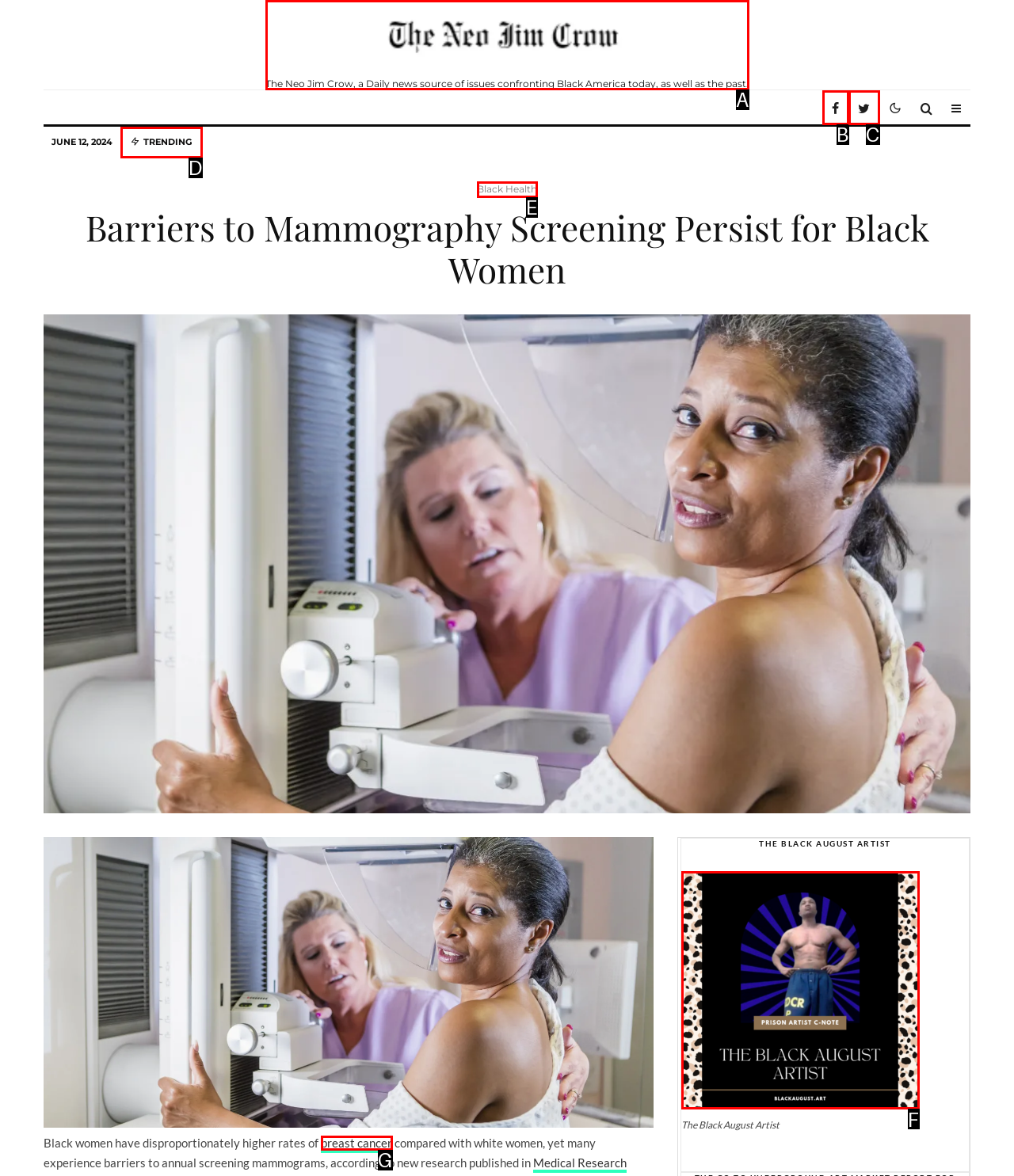Select the HTML element that matches the description: parent_node: The Black August Artist
Respond with the letter of the correct choice from the given options directly.

F